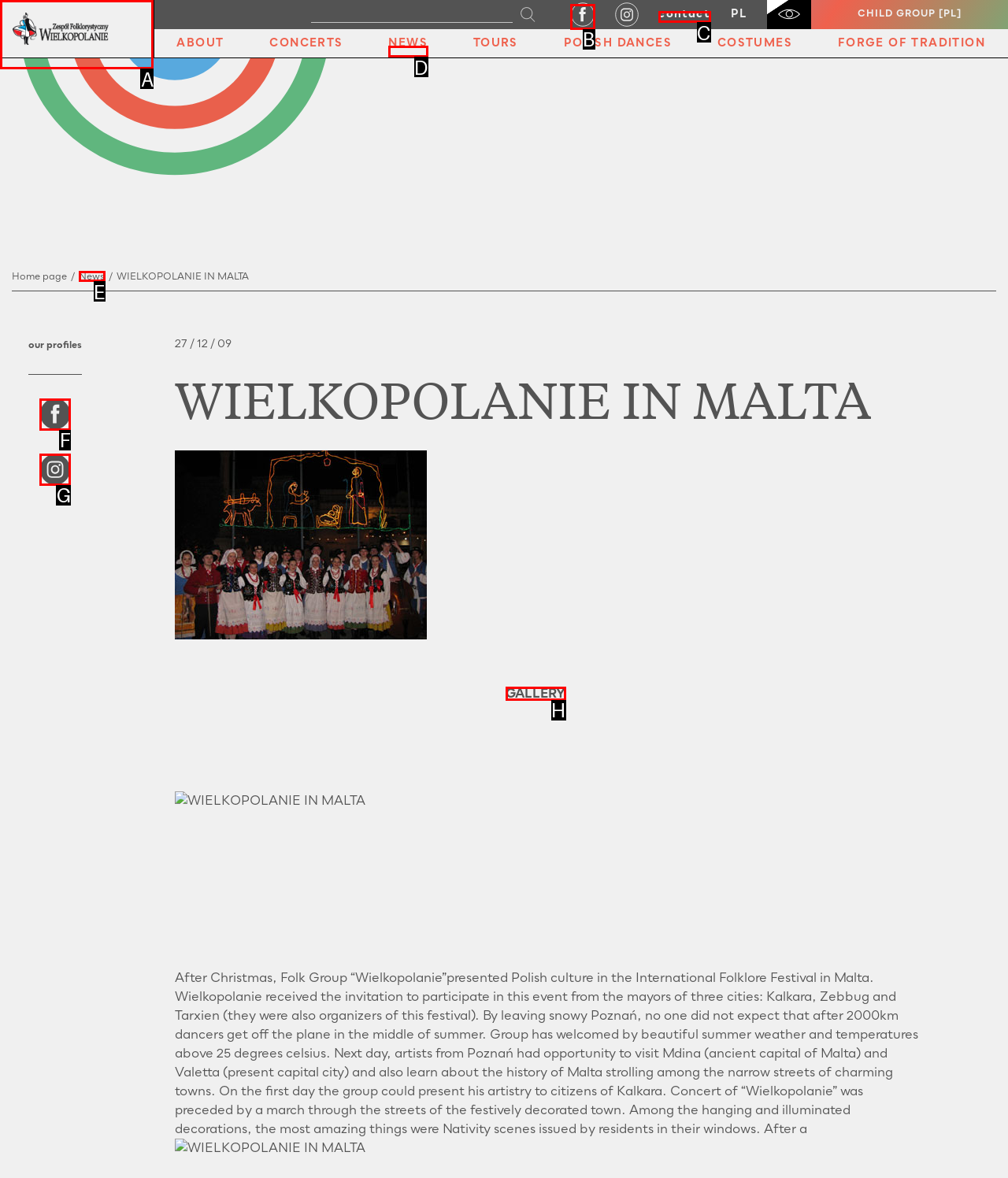Identify which lettered option to click to carry out the task: go to Facebook profile. Provide the letter as your answer.

B